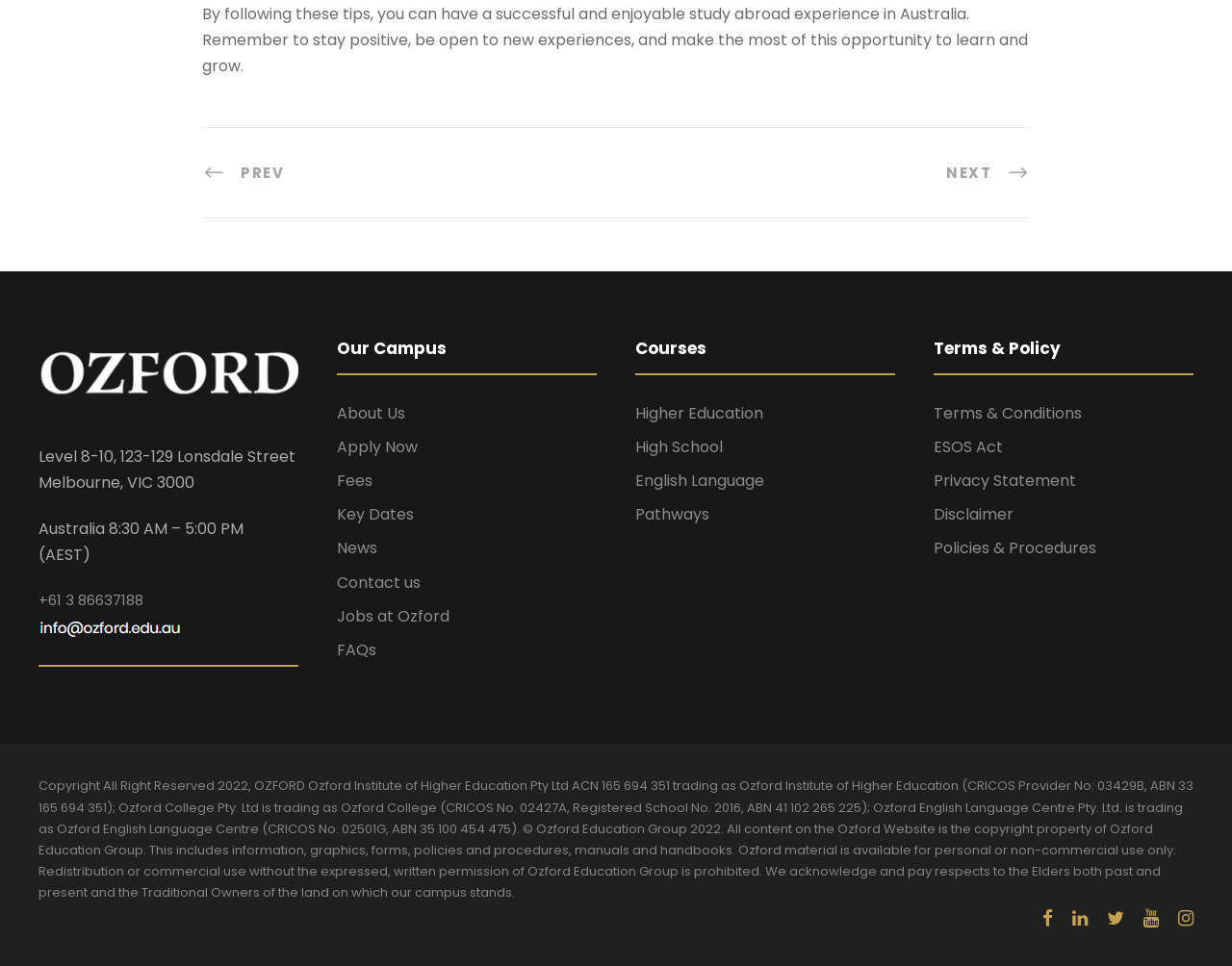How many links are available under the 'Courses' heading?
Respond to the question with a single word or phrase according to the image.

4